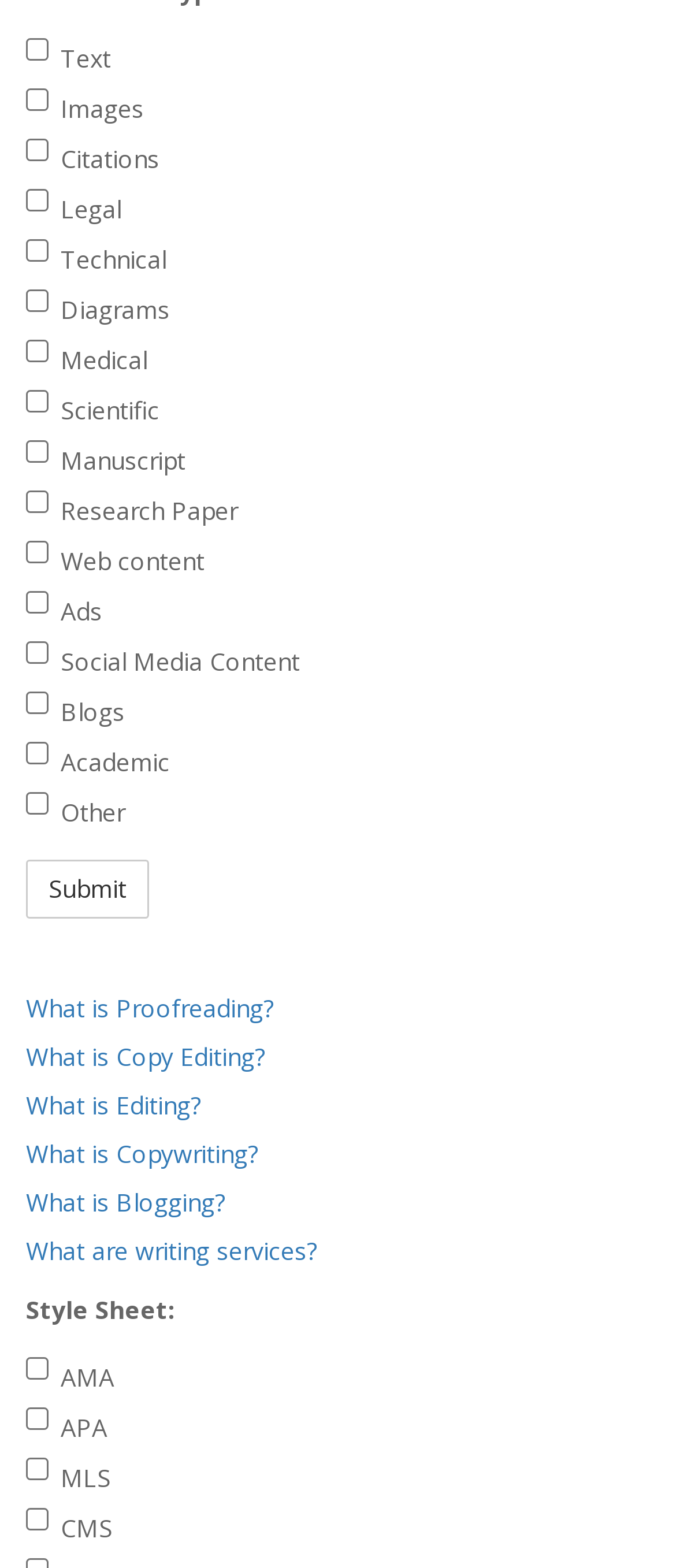Answer the question below in one word or phrase:
What is the last link on the page?

What are writing services?